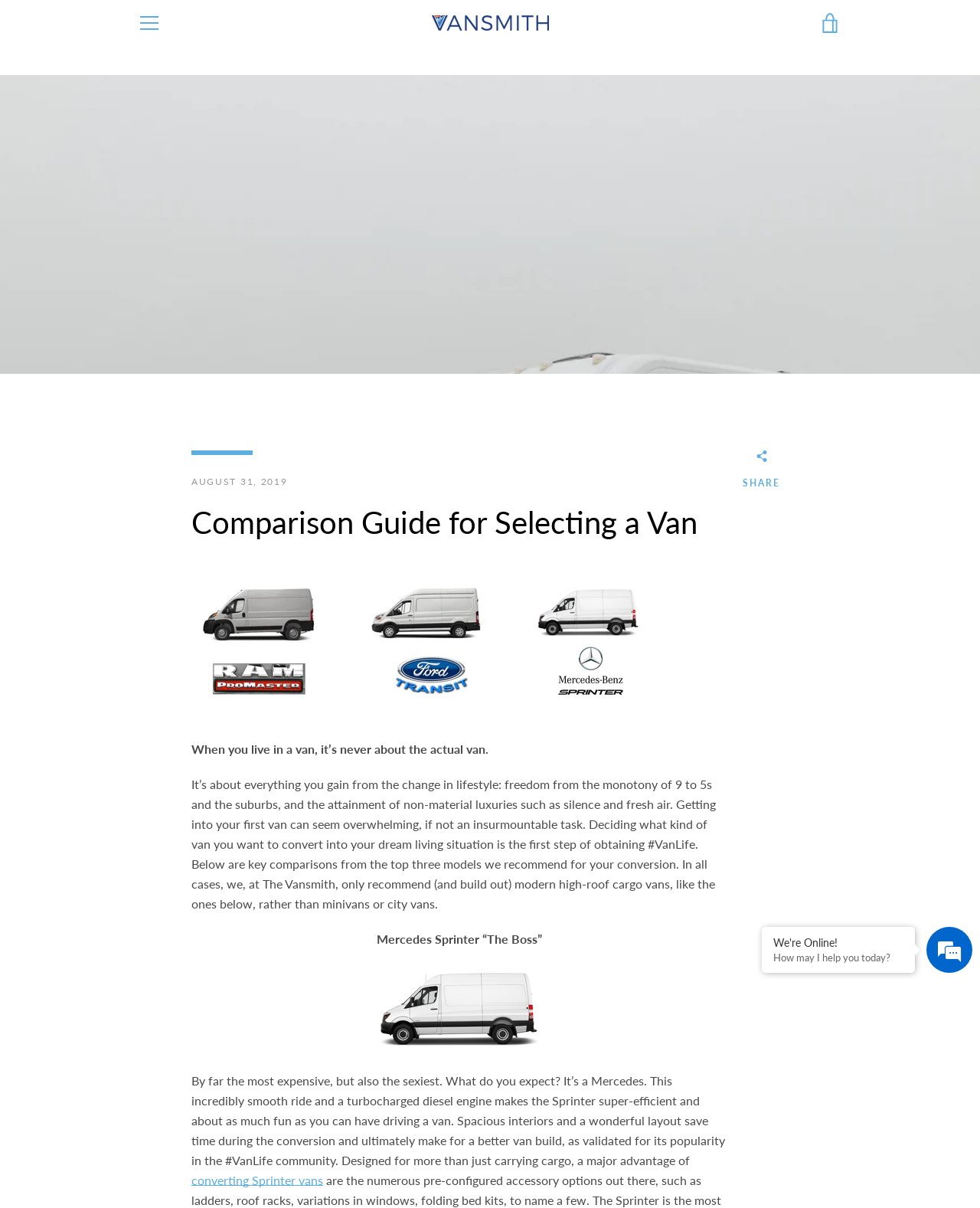Based on the description "Contact", find the bounding box of the specified UI element.

None